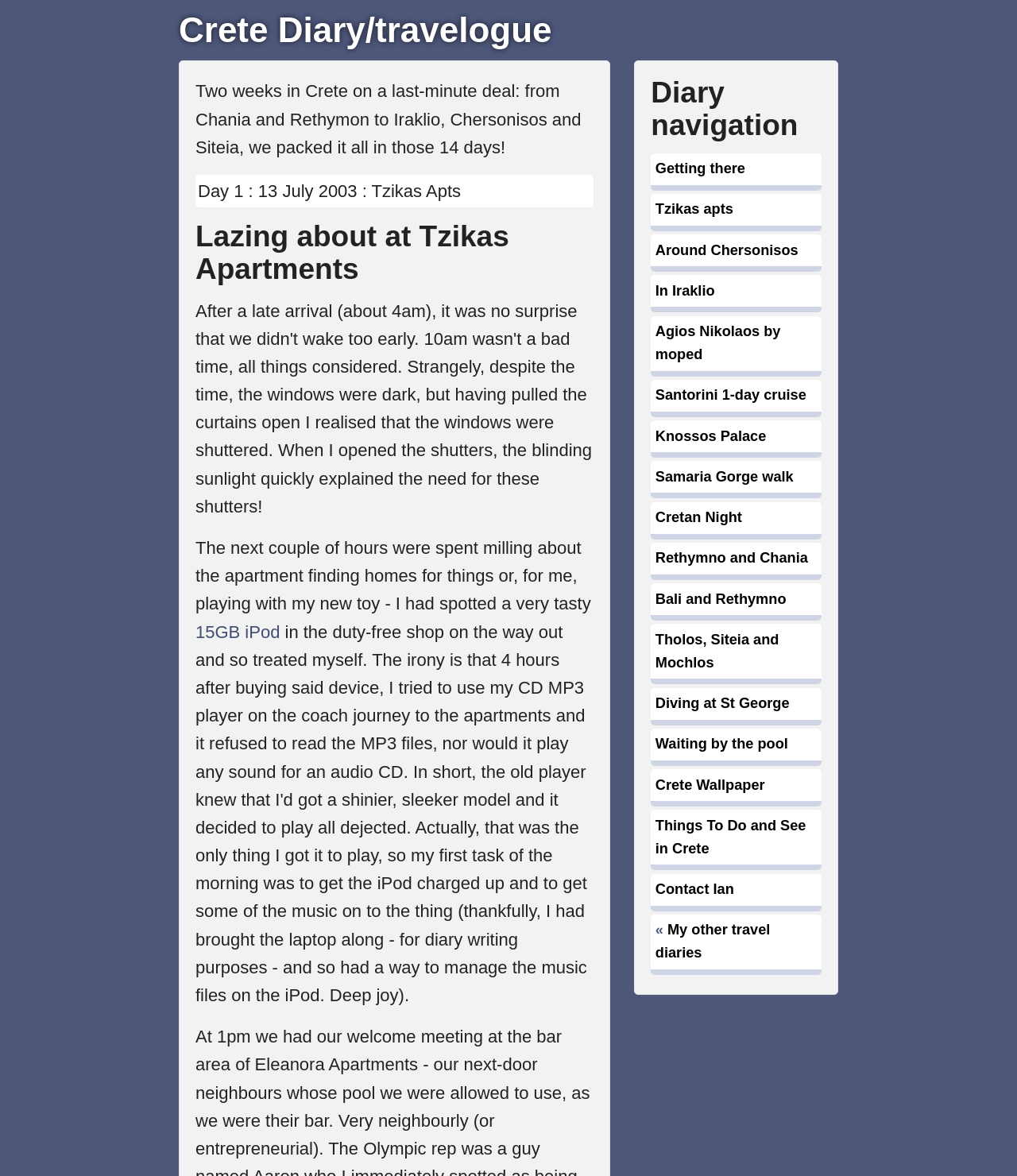How many links are there in the navigation section?
Please answer using one word or phrase, based on the screenshot.

19